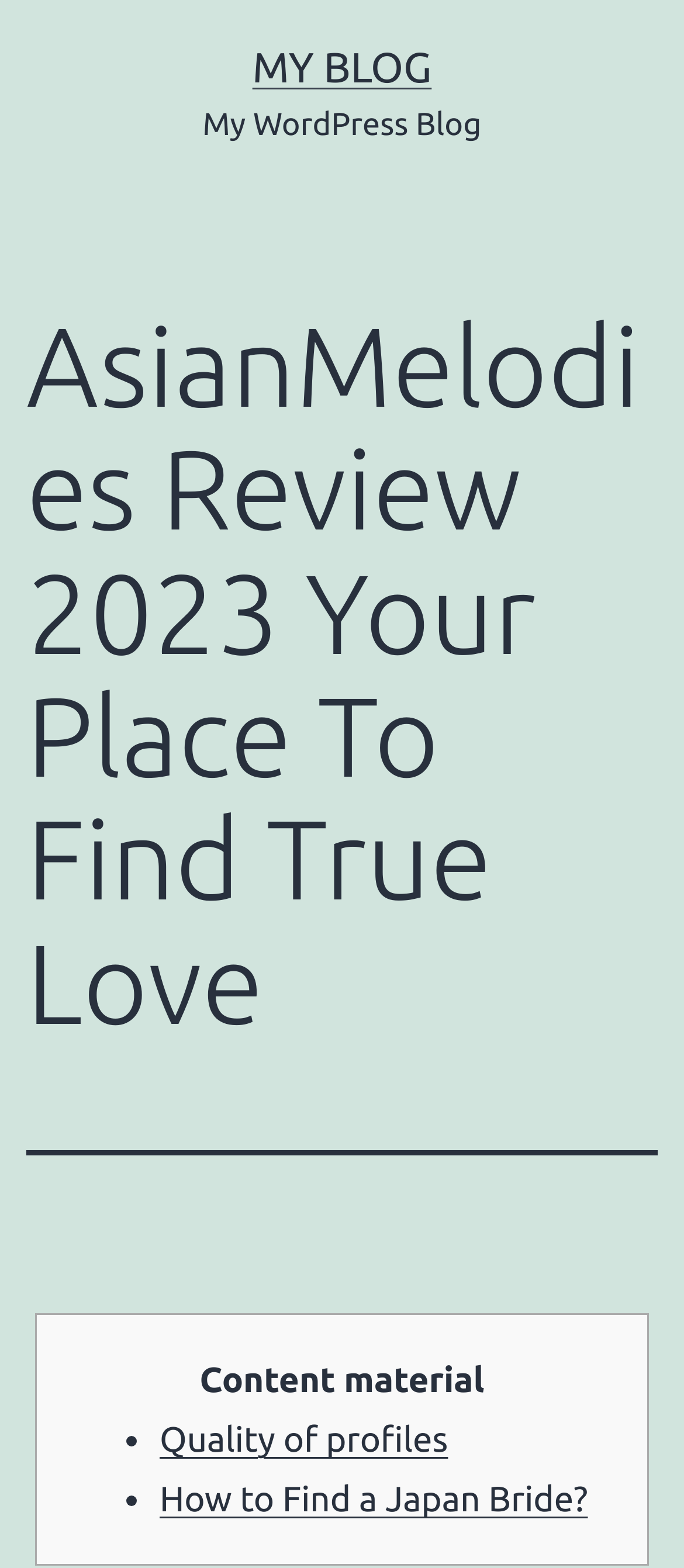What is the topic of the review?
Respond with a short answer, either a single word or a phrase, based on the image.

AsianMelodies